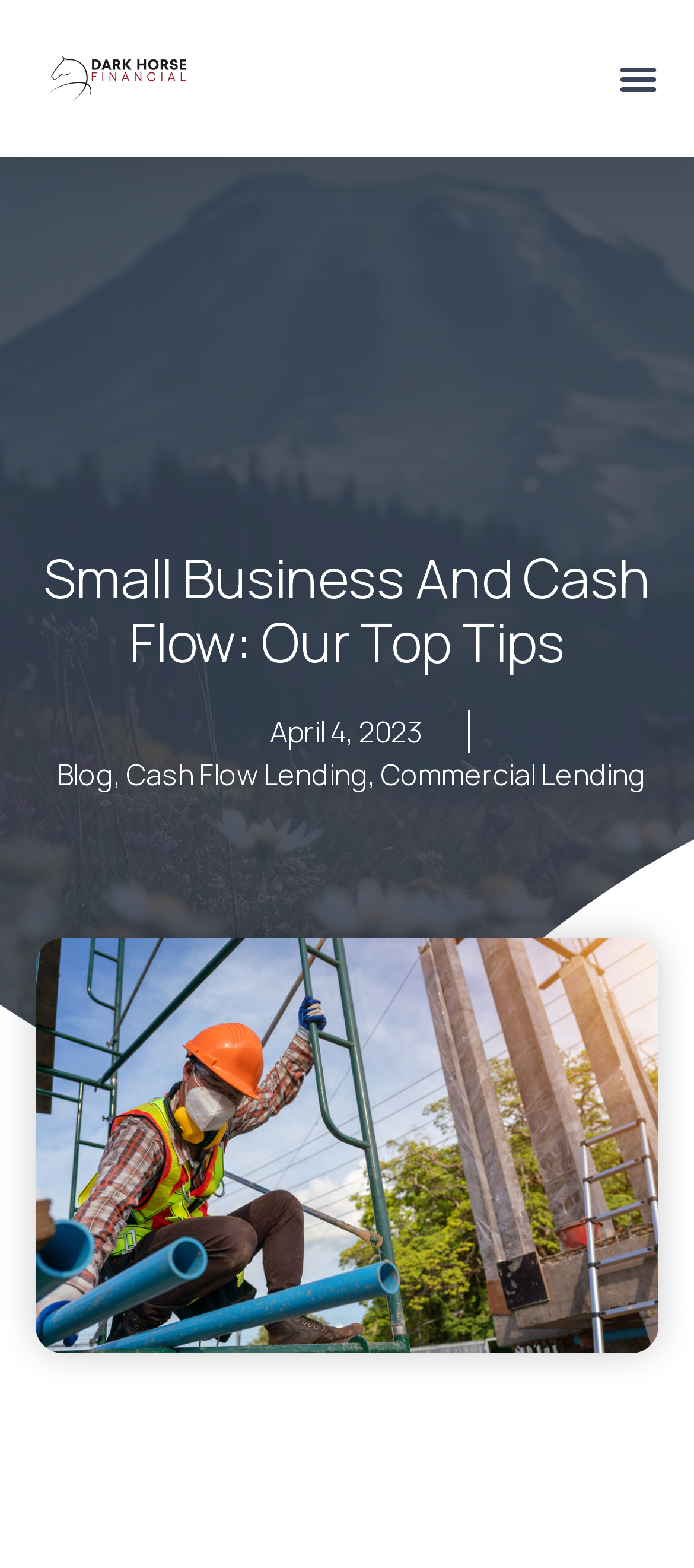Based on the element description alt="Dark Horse Financial Logo", identify the bounding box coordinates for the UI element. The coordinates should be in the format (top-left x, top-left y, bottom-right x, bottom-right y) and within the 0 to 1 range.

[0.038, 0.023, 0.295, 0.077]